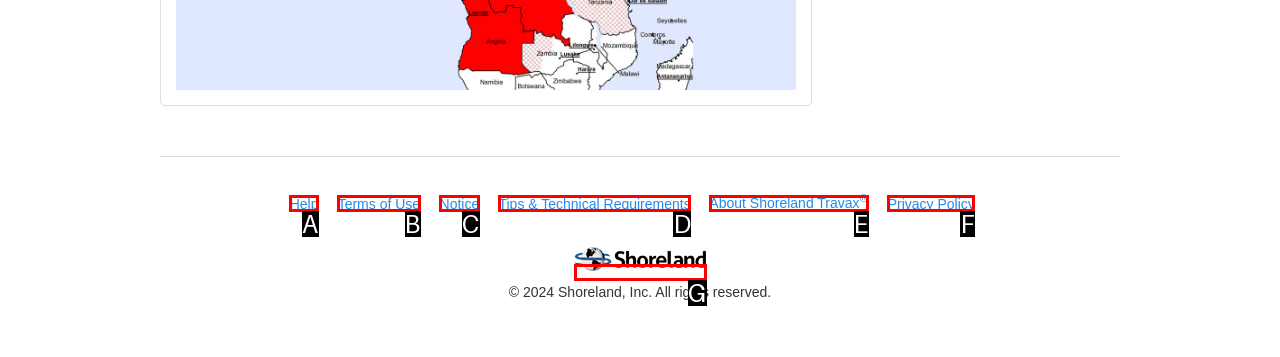From the provided choices, determine which option matches the description: Help. Respond with the letter of the correct choice directly.

A